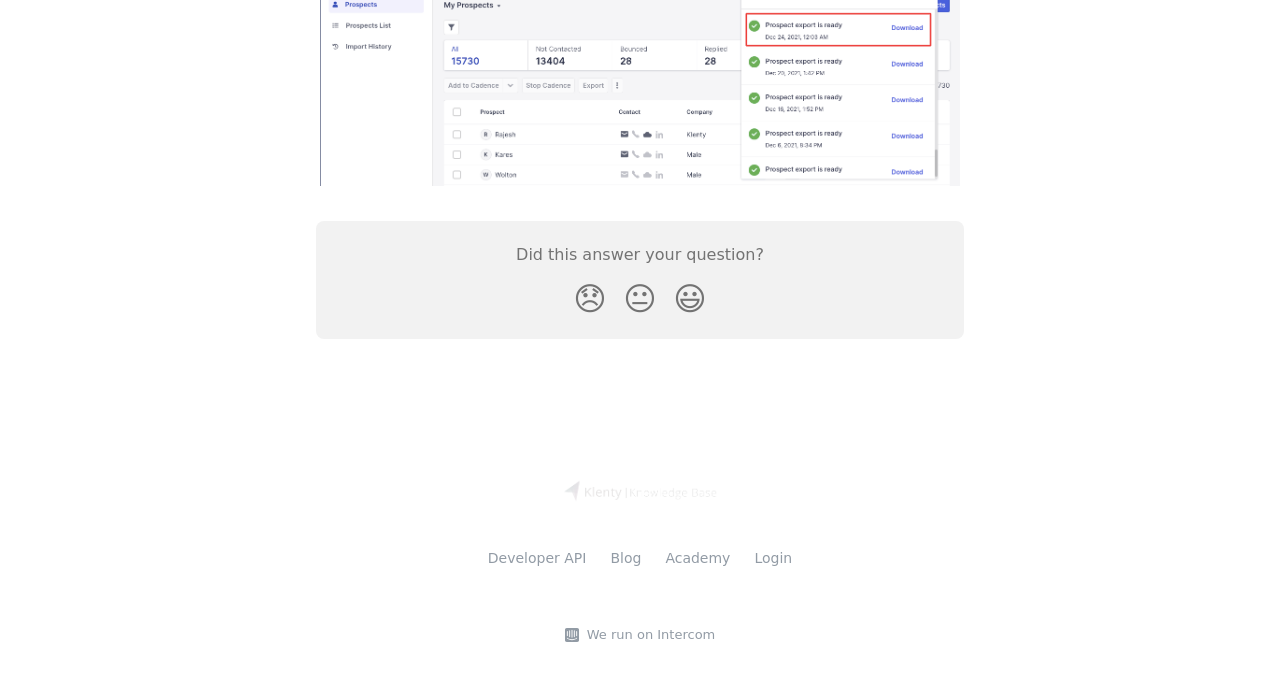Give a one-word or short phrase answer to the question: 
What is the text above the reaction buttons?

Did this answer your question?